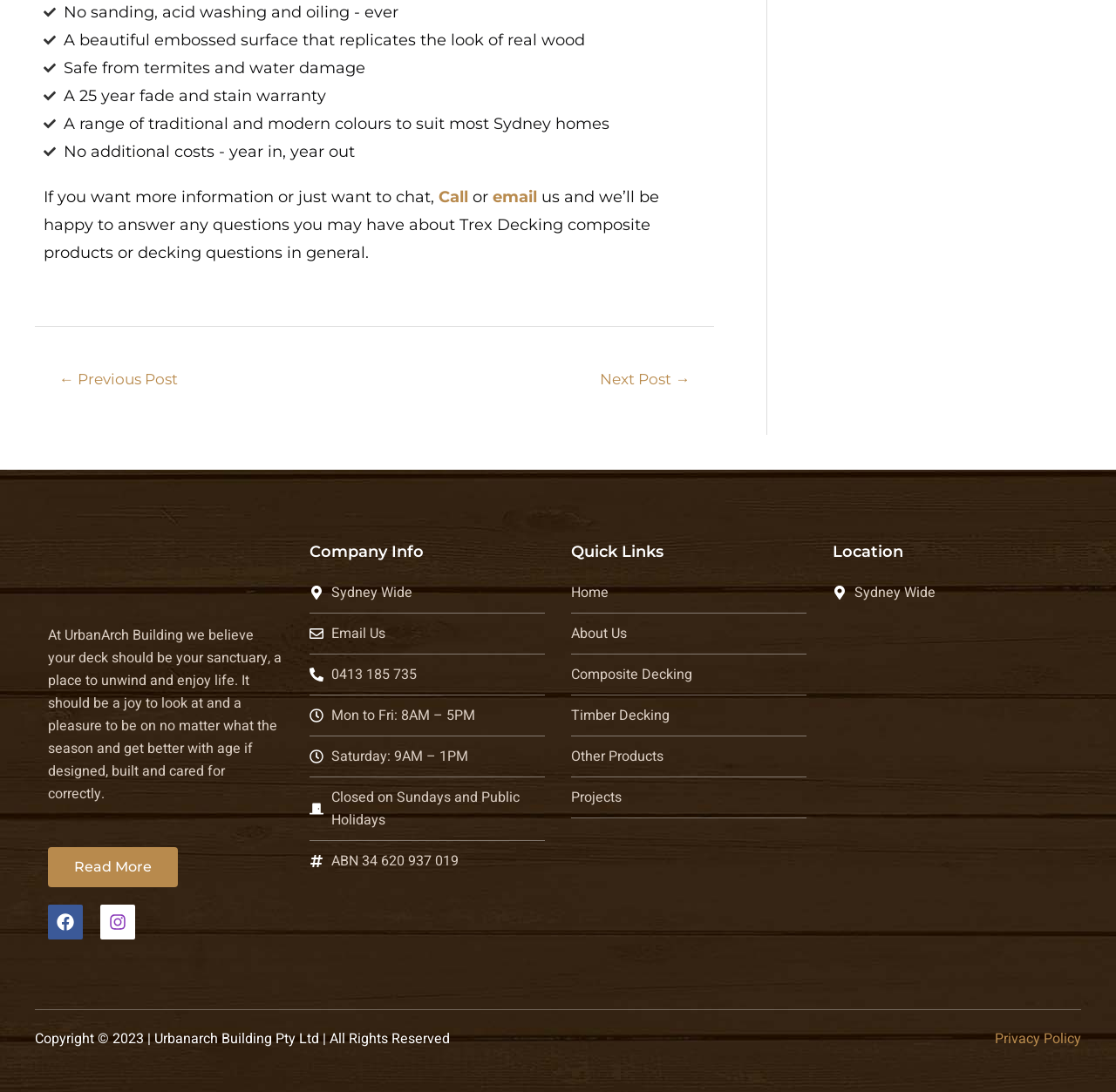Please determine the bounding box coordinates of the element to click on in order to accomplish the following task: "Click the 'Full Text (PDF)' link". Ensure the coordinates are four float numbers ranging from 0 to 1, i.e., [left, top, right, bottom].

None